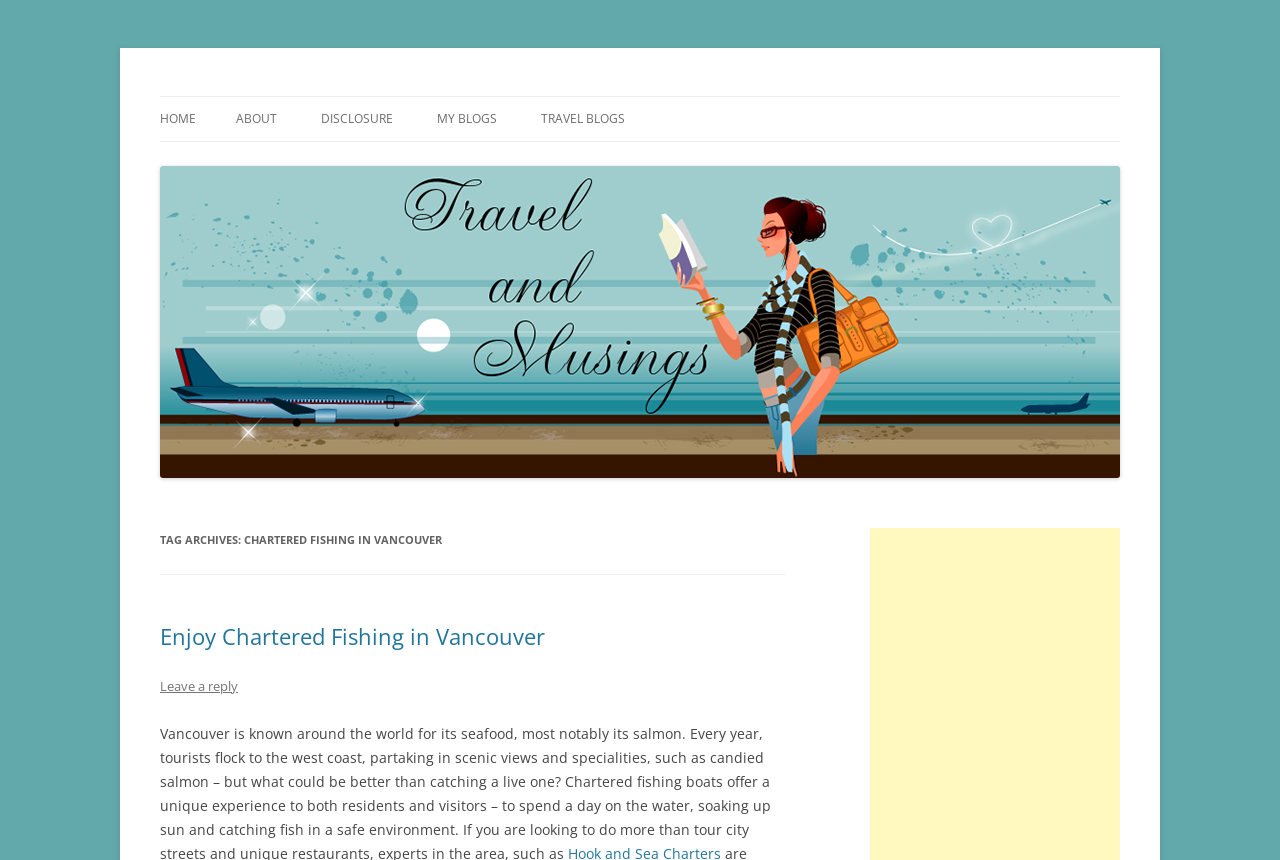Give an in-depth explanation of the webpage layout and content.

The webpage is a travel blog, specifically a family travel diary, with a focus on chartered fishing in Vancouver. At the top left, there is a heading that reads "Travel and Musings" which is also a link. Below it, there is a smaller heading that says "A family travel diary". 

To the right of these headings, there are several links arranged horizontally, including "HOME", "ABOUT", "DISCLOSURE", "MY BLOGS", and "TRAVEL BLOGS". 

Further down, there is a large link that spans most of the width of the page, also labeled "Travel and Musings", which is accompanied by an image. 

Below the image, there is a section with a heading that reads "TAG ARCHIVES: CHARTERED FISHING IN VANCOUVER". Within this section, there is a subheading that says "Enjoy Chartered Fishing in Vancouver", which is also a link. Below this link, there is another link that says "Leave a reply".